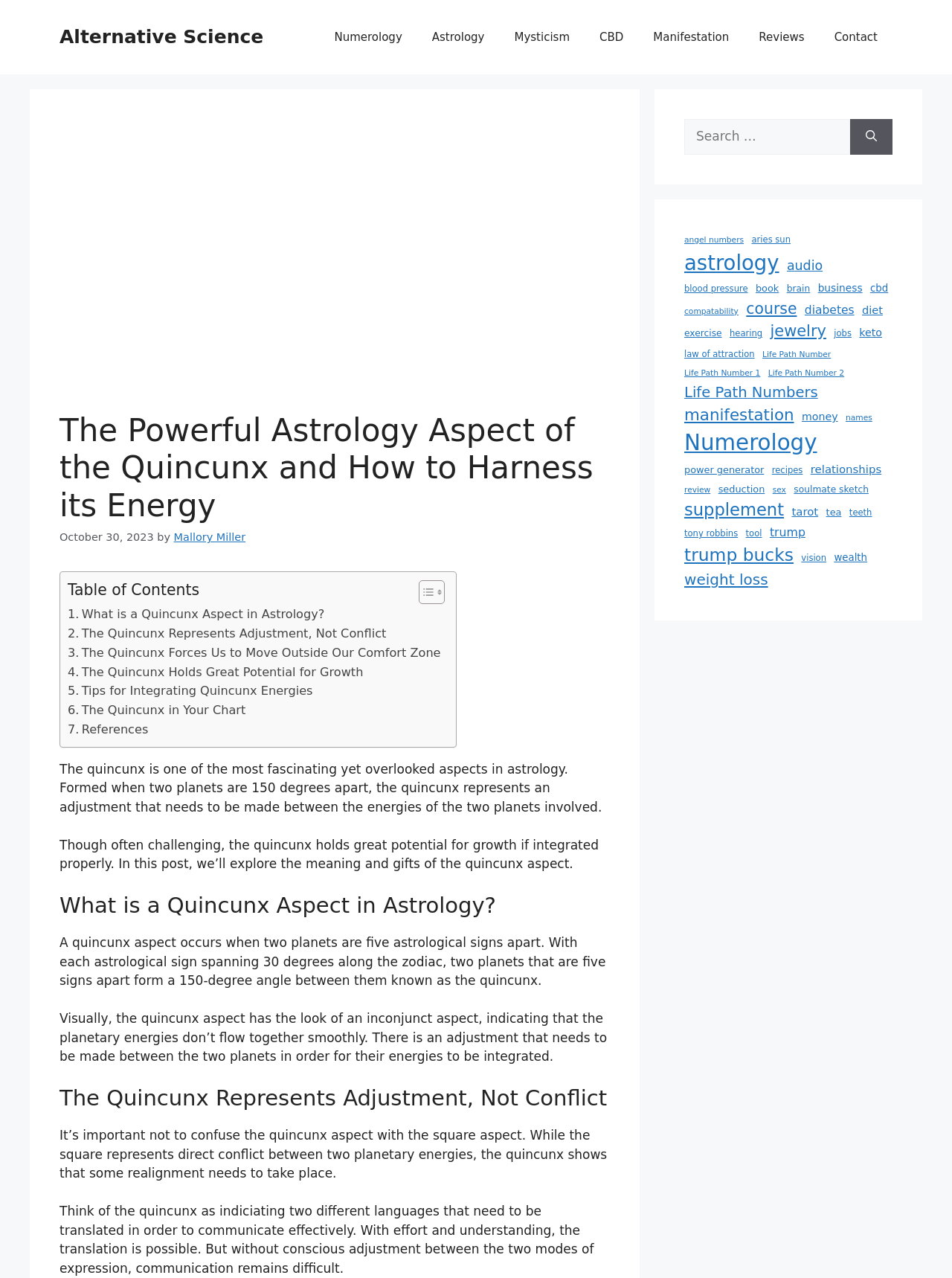What is the topic of the current webpage?
Please elaborate on the answer to the question with detailed information.

Based on the webpage content, the topic of the current webpage is astrology, specifically the quincunx aspect in astrology.